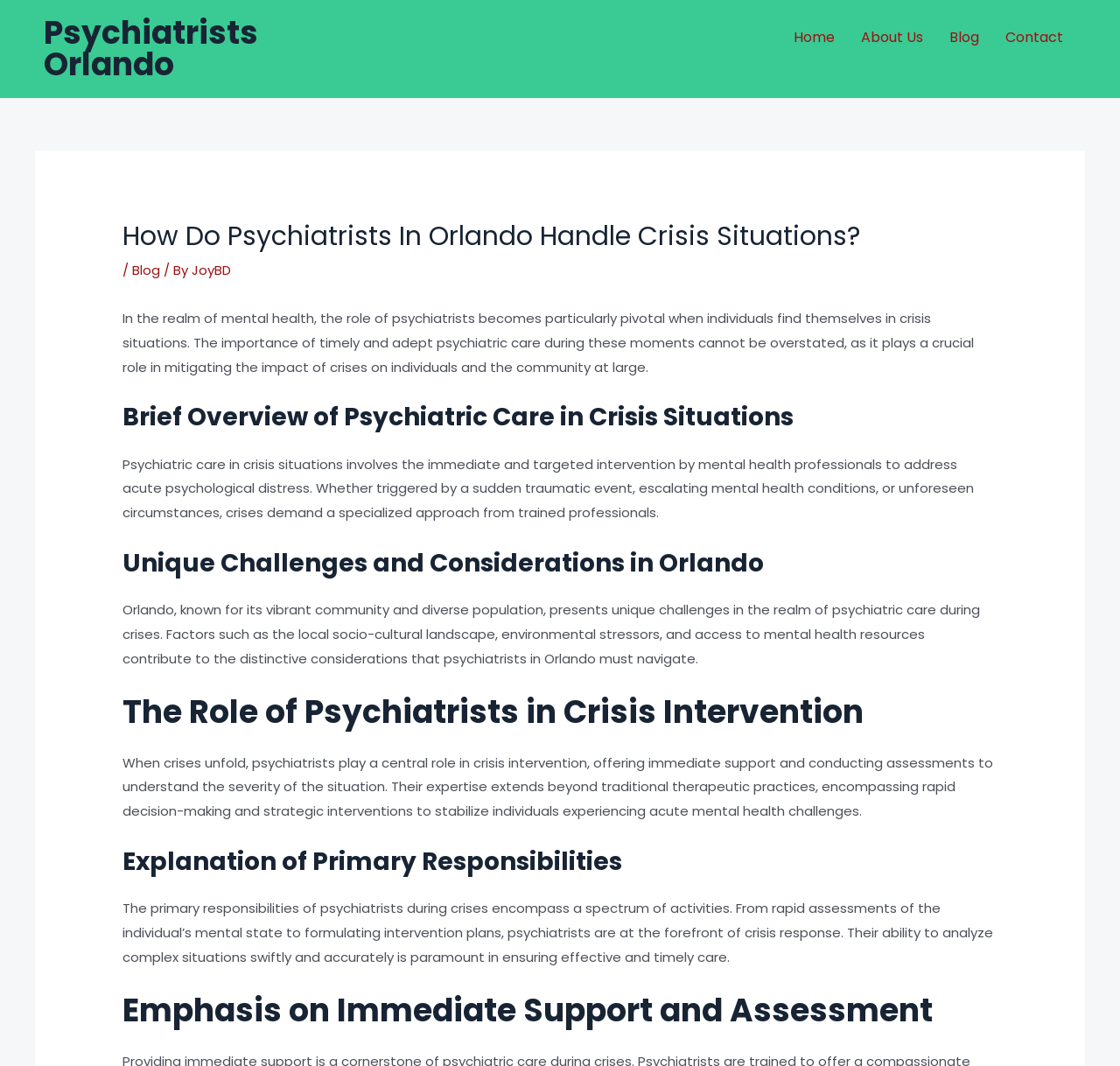Determine the bounding box coordinates for the HTML element described here: "Contact".

[0.886, 0.016, 0.961, 0.054]